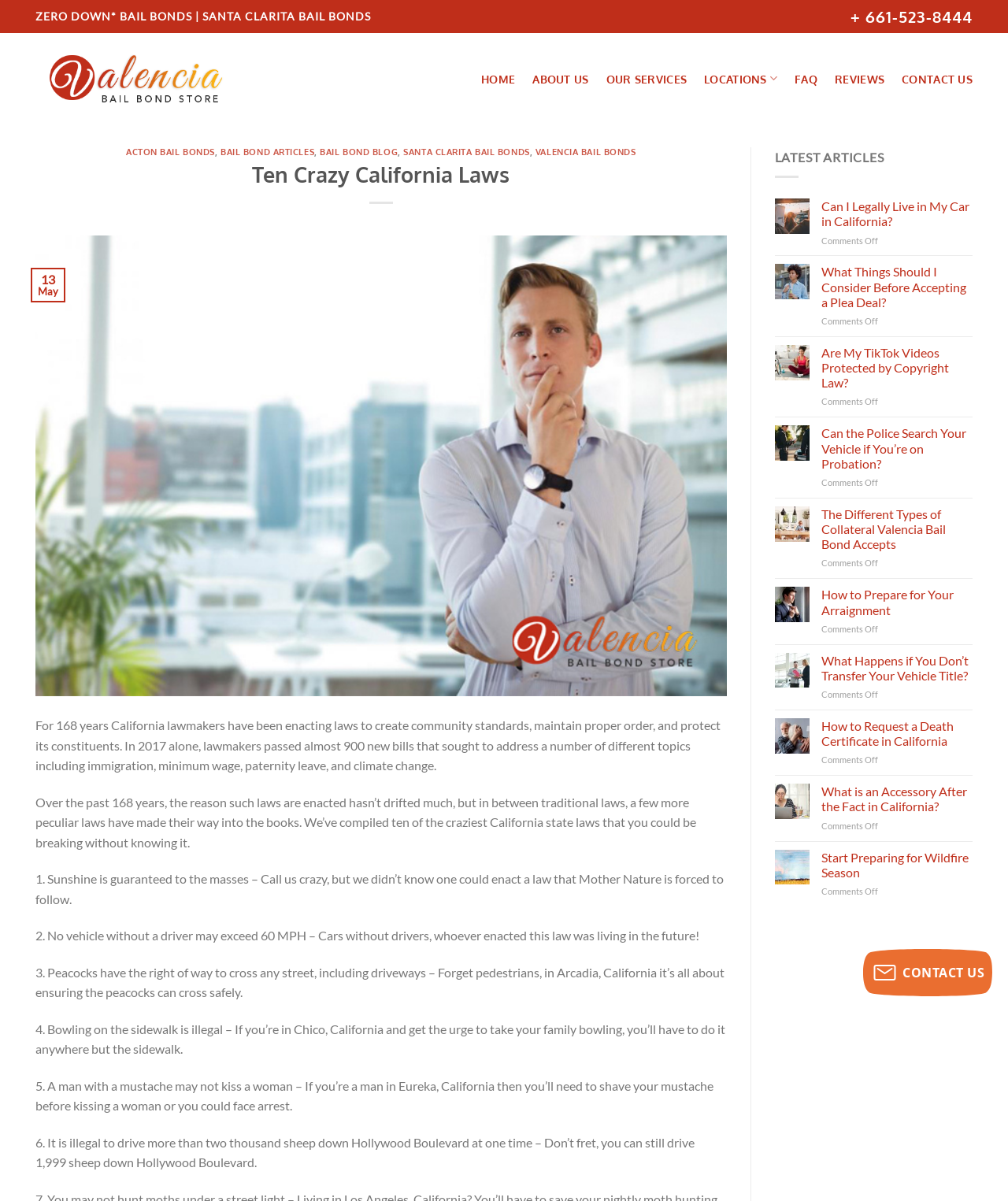What is the main topic of this webpage?
Using the details shown in the screenshot, provide a comprehensive answer to the question.

Based on the webpage content, it appears that the main topic is discussing California laws, specifically highlighting 10 crazy laws in California.